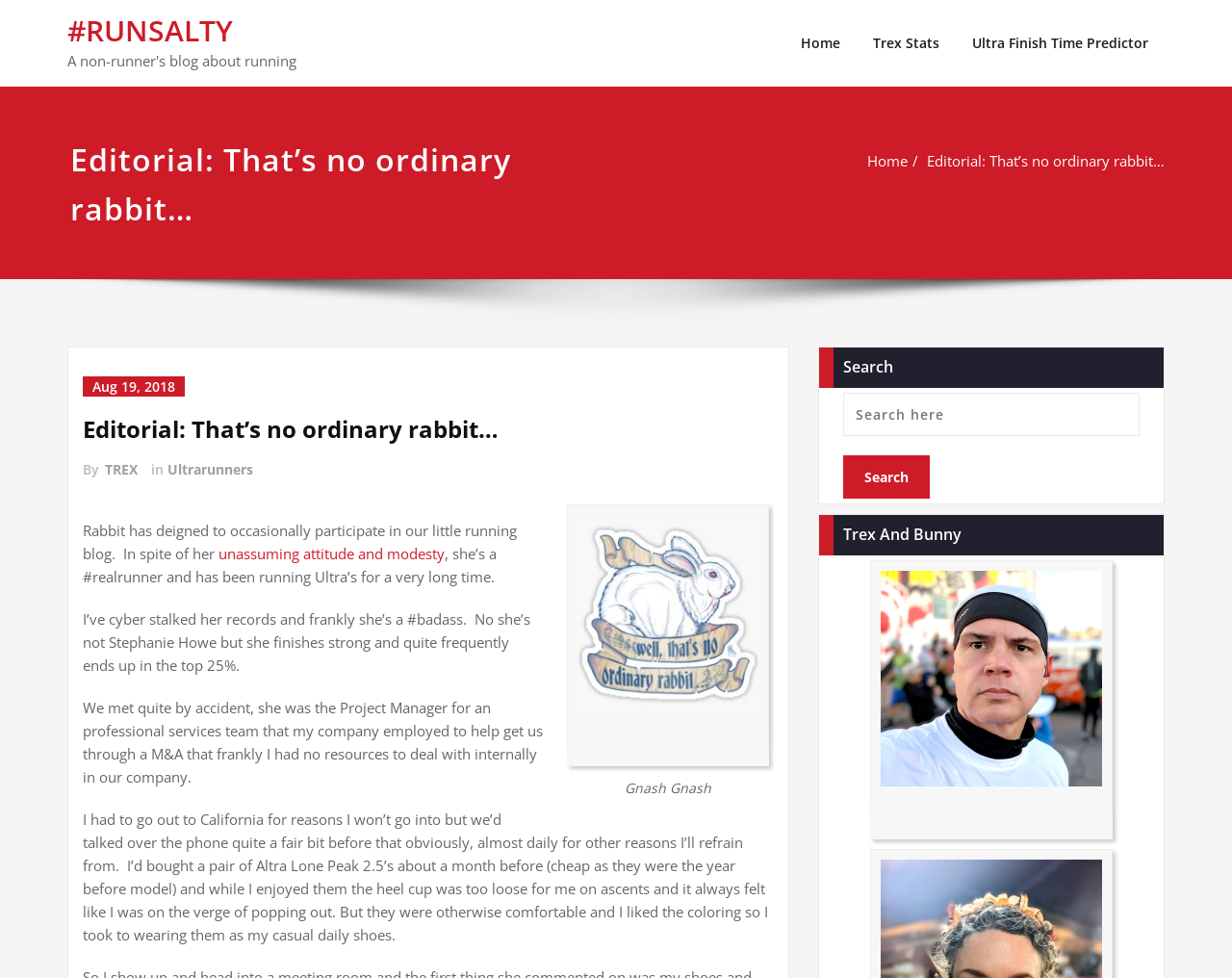What is the topic of the article?
Give a detailed explanation using the information visible in the image.

The topic of the article can be inferred from the text content of the page, which mentions a rabbit's running experience and ultra-marathon achievements.